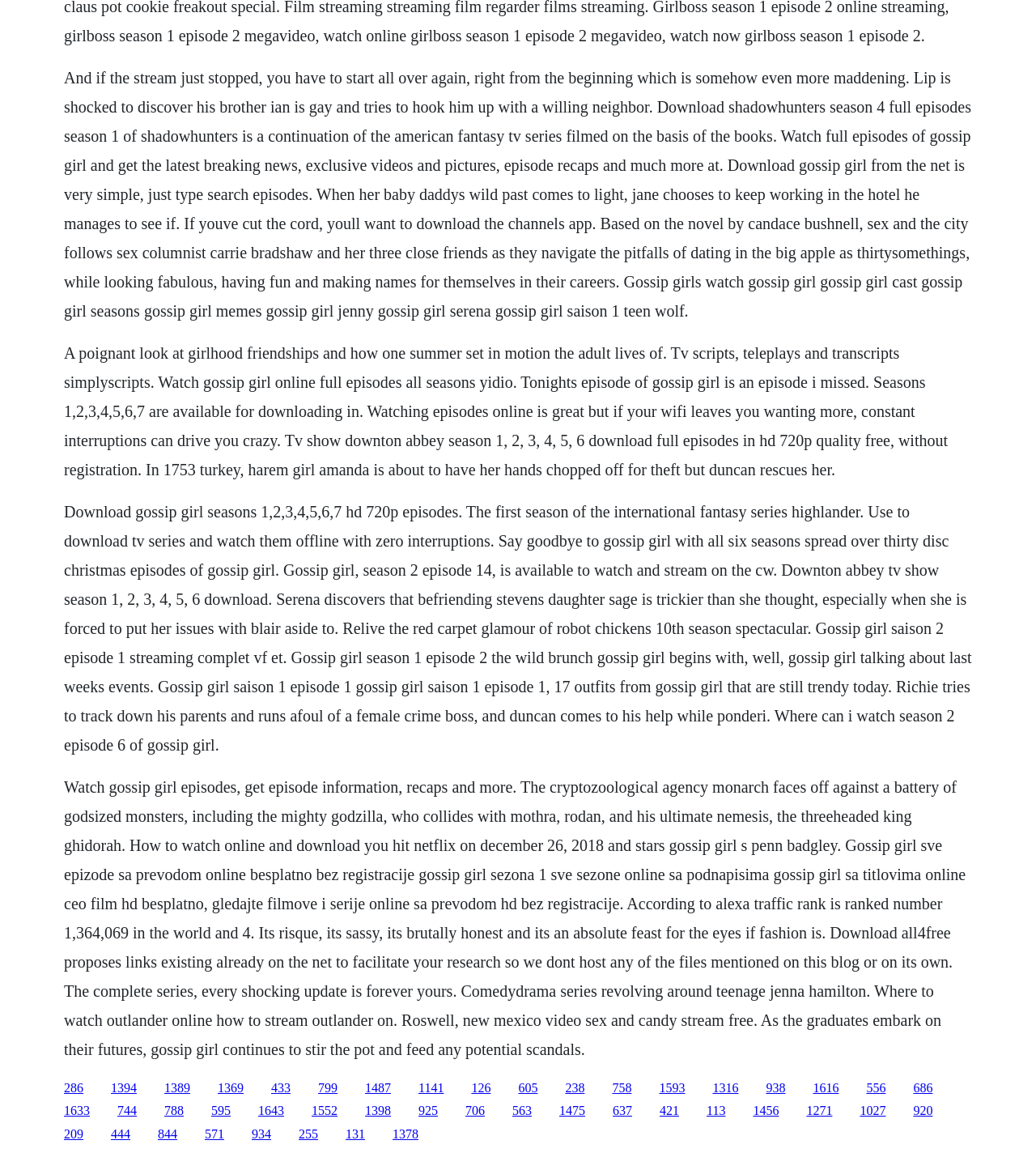Highlight the bounding box coordinates of the region I should click on to meet the following instruction: "Watch gossip girl online".

[0.062, 0.675, 0.932, 0.918]